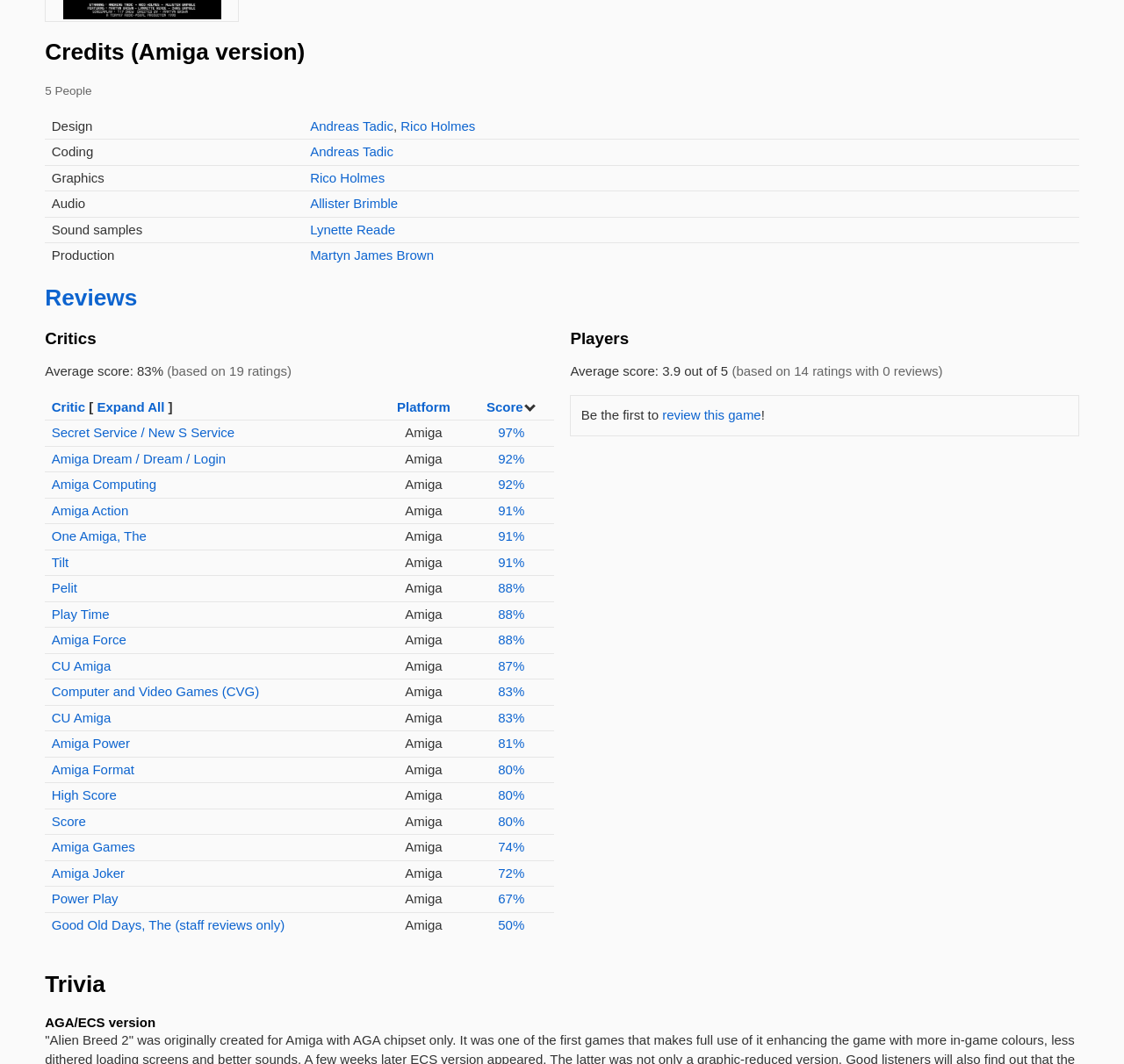Given the element description Computer and Video Games (CVG), specify the bounding box coordinates of the corresponding UI element in the format (top-left x, top-left y, bottom-right x, bottom-right y). All values must be between 0 and 1.

[0.046, 0.643, 0.231, 0.657]